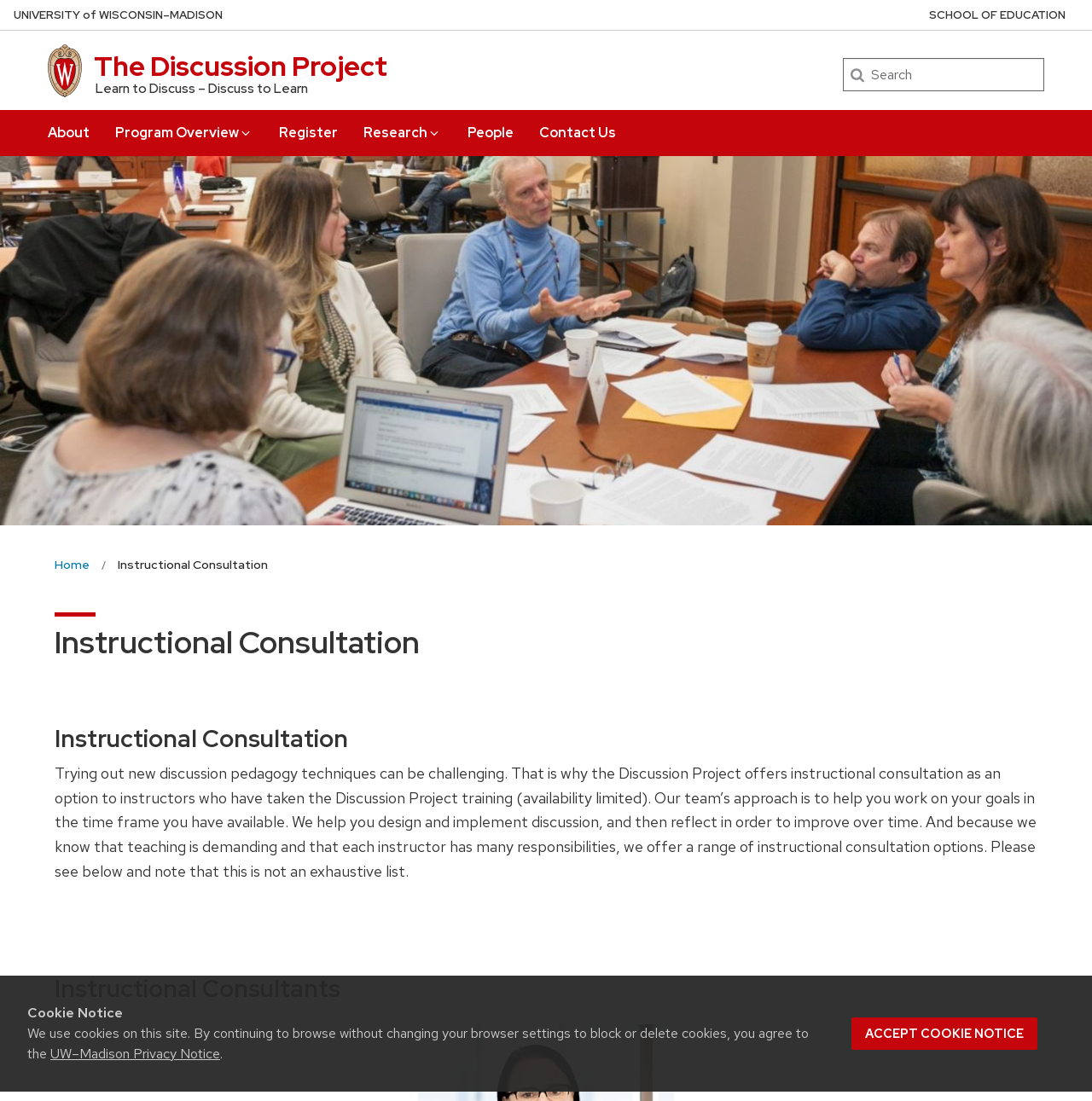Give a short answer to this question using one word or a phrase:
What is the name of the project offering instructional consultation?

The Discussion Project